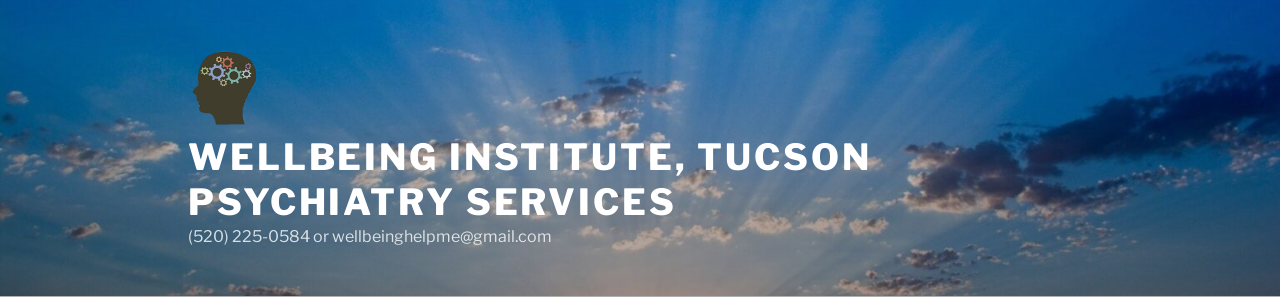What is the color of the institute's name?
Please respond to the question thoroughly and include all relevant details.

The institute's name, 'WELLBEING INSTITUTE, TUCSON PSYCHIATRY SERVICES', is presented in bold, white letters, which stands out against the serene sky background and adds to the professional tone of the branding.